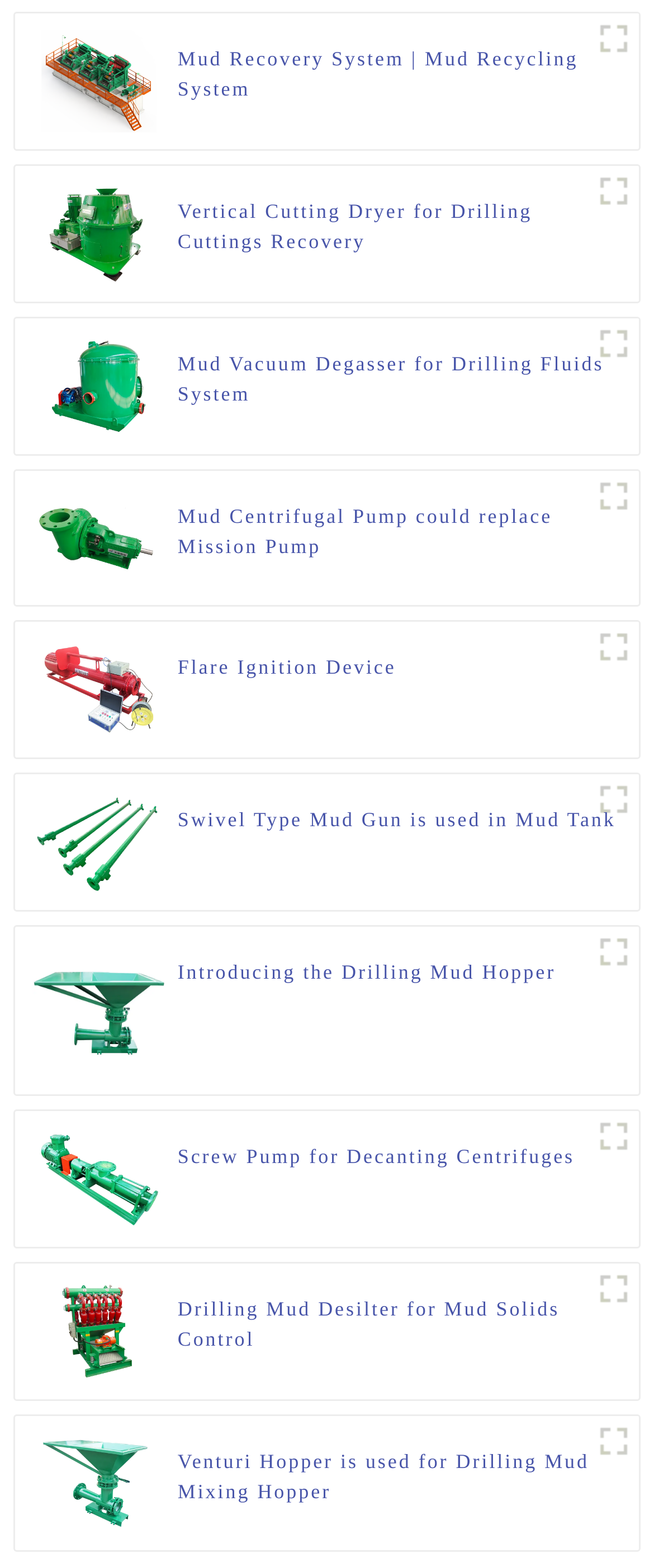Refer to the screenshot and give an in-depth answer to this question: What is the function of Mud Centrifugal Pump?

According to the webpage, Mud Centrifugal Pump can replace Mission Pump, as indicated by the heading 'Mud Centrifugal Pump could replace Mission Pump'.